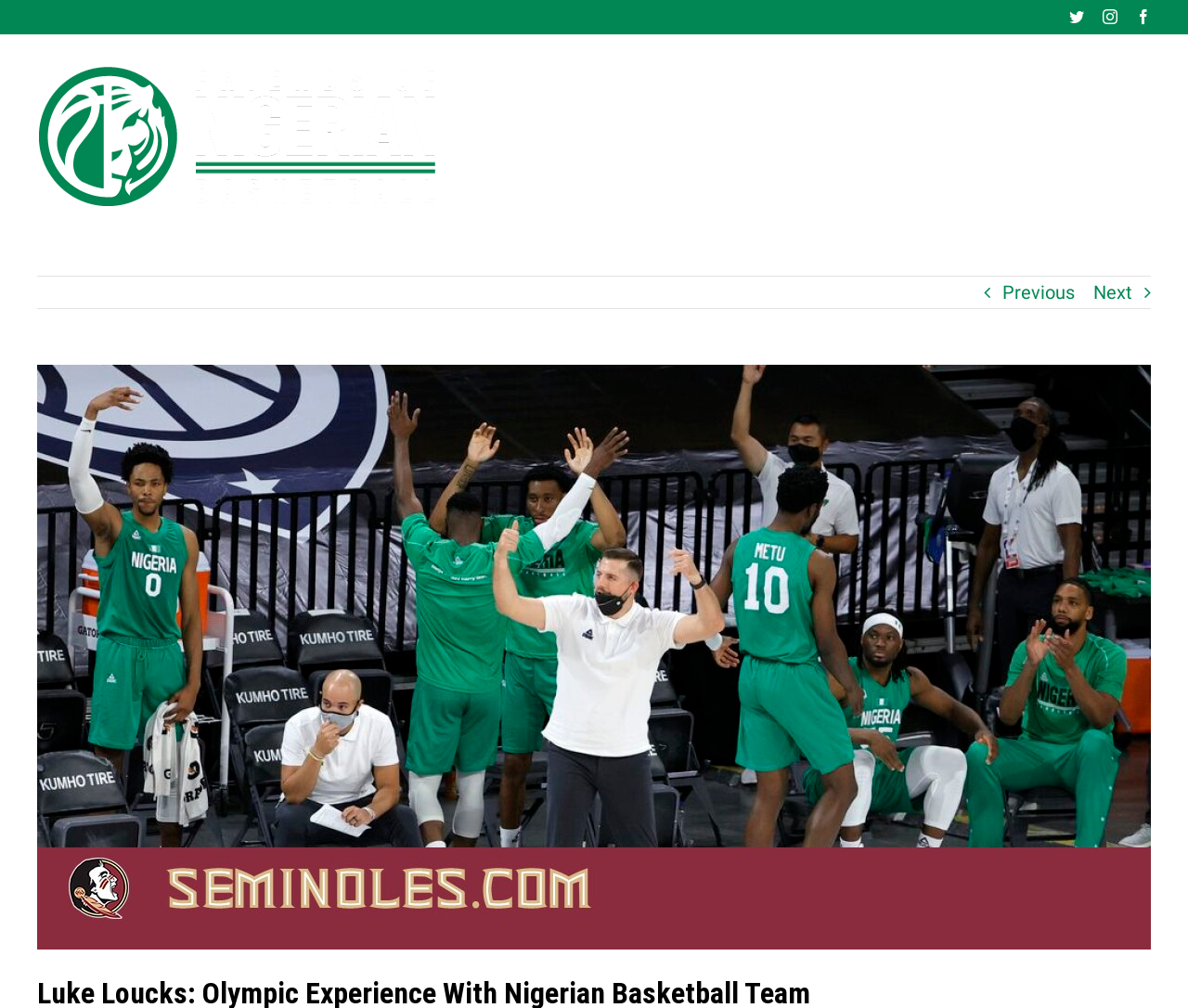Give a short answer using one word or phrase for the question:
What is the logo on the top left?

Friends of Nigerian Basketball